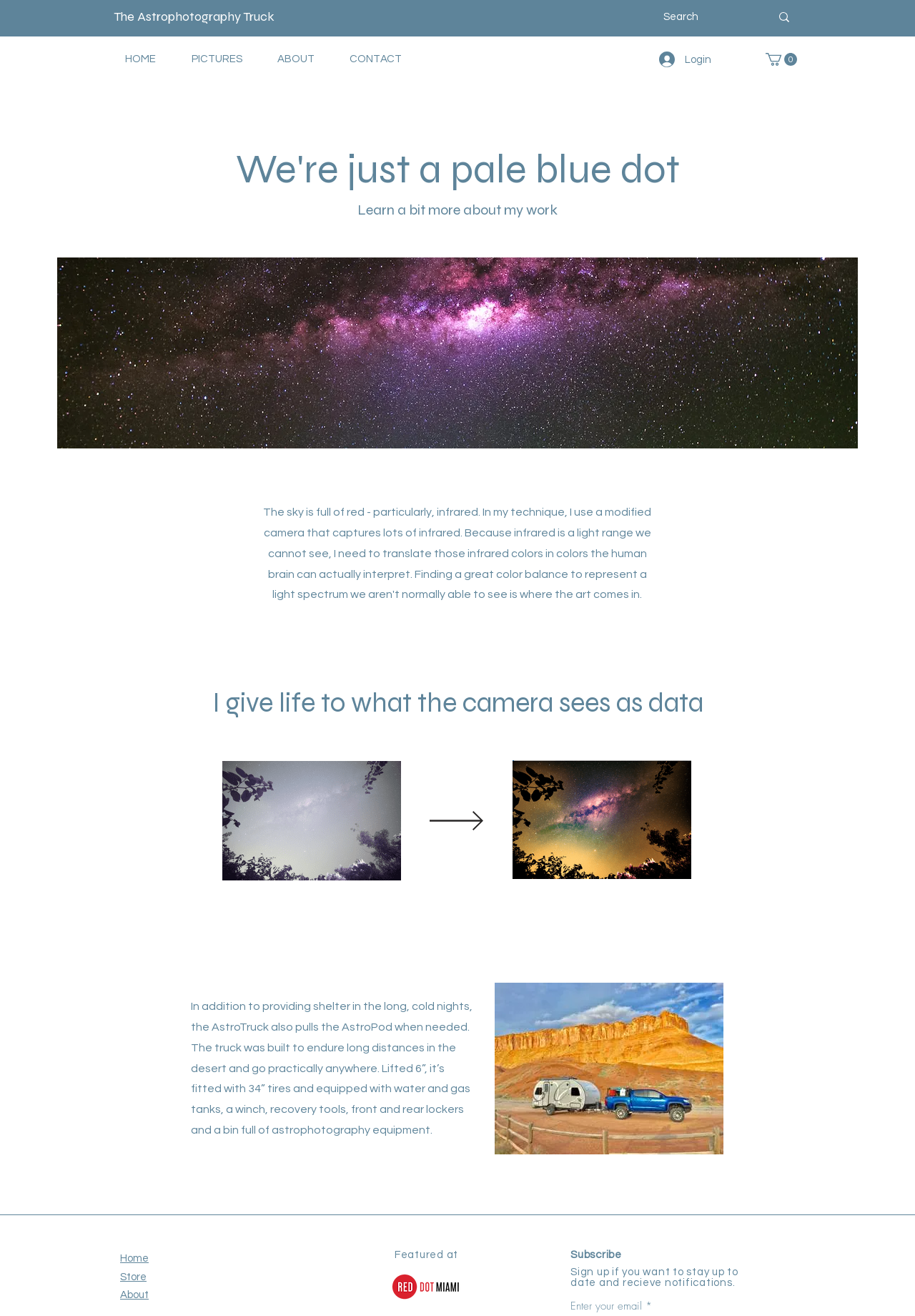Indicate the bounding box coordinates of the element that must be clicked to execute the instruction: "Learn more about the author's work". The coordinates should be given as four float numbers between 0 and 1, i.e., [left, top, right, bottom].

[0.39, 0.153, 0.609, 0.166]